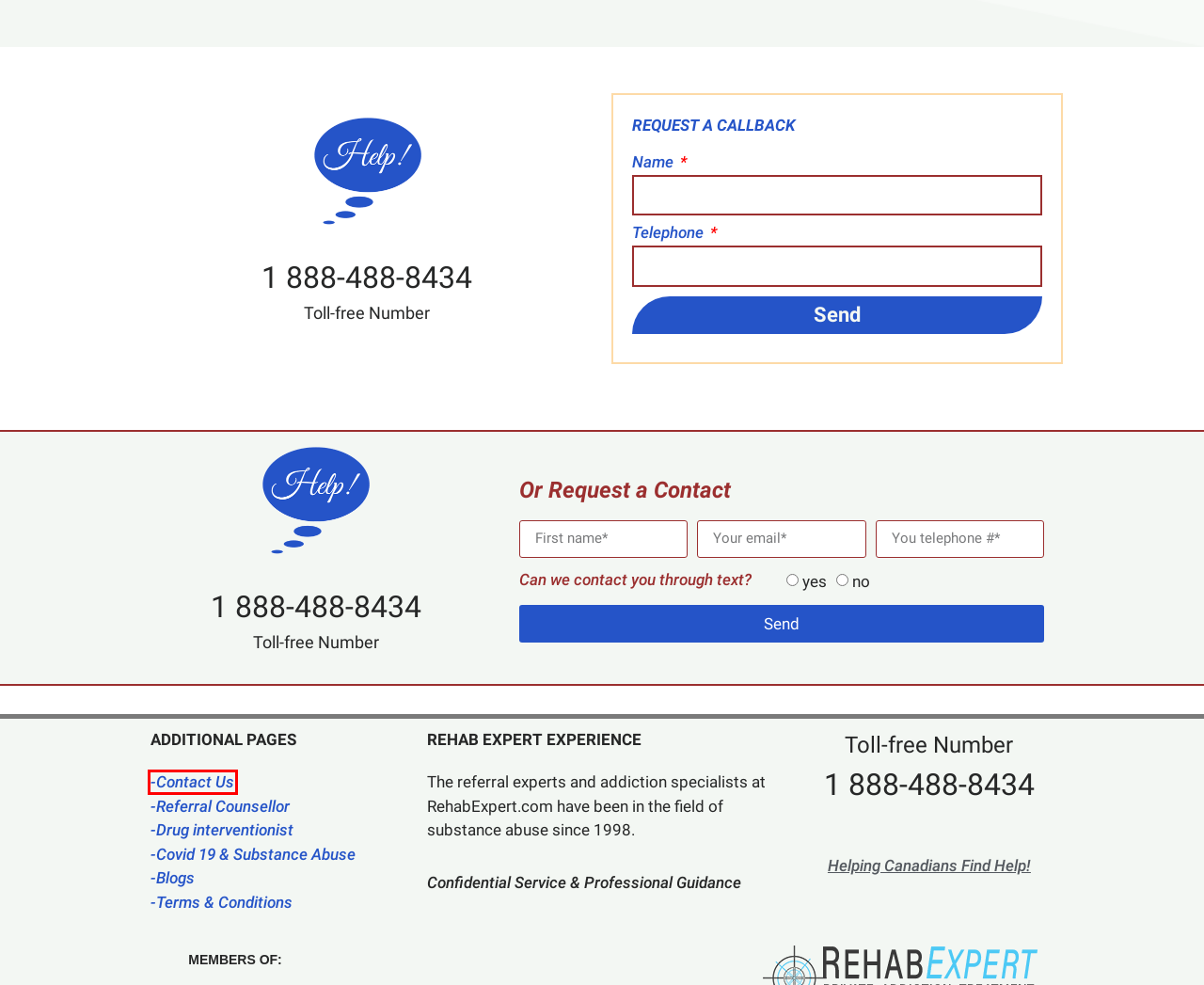Provided is a screenshot of a webpage with a red bounding box around an element. Select the most accurate webpage description for the page that appears after clicking the highlighted element. Here are the candidates:
A. Terms & Conditions of Use - Rehab Expert
B. Professional Addiction Intervention - When to Involve One
C. About Us – Our Team & Affiliates – Rehab Expert
D. What is a Referral Counsellor?
E. Addiction Referral & Consultation Services – Contact Page
F. Drug and Alcohol Treatment Centres Q & A - FAQ - ARC Services
G. COVID-19, The Effect on Substance Abuse in Canada
H. Blogs on Addiction & Drug Rehabilitation - Rehab Expert

E